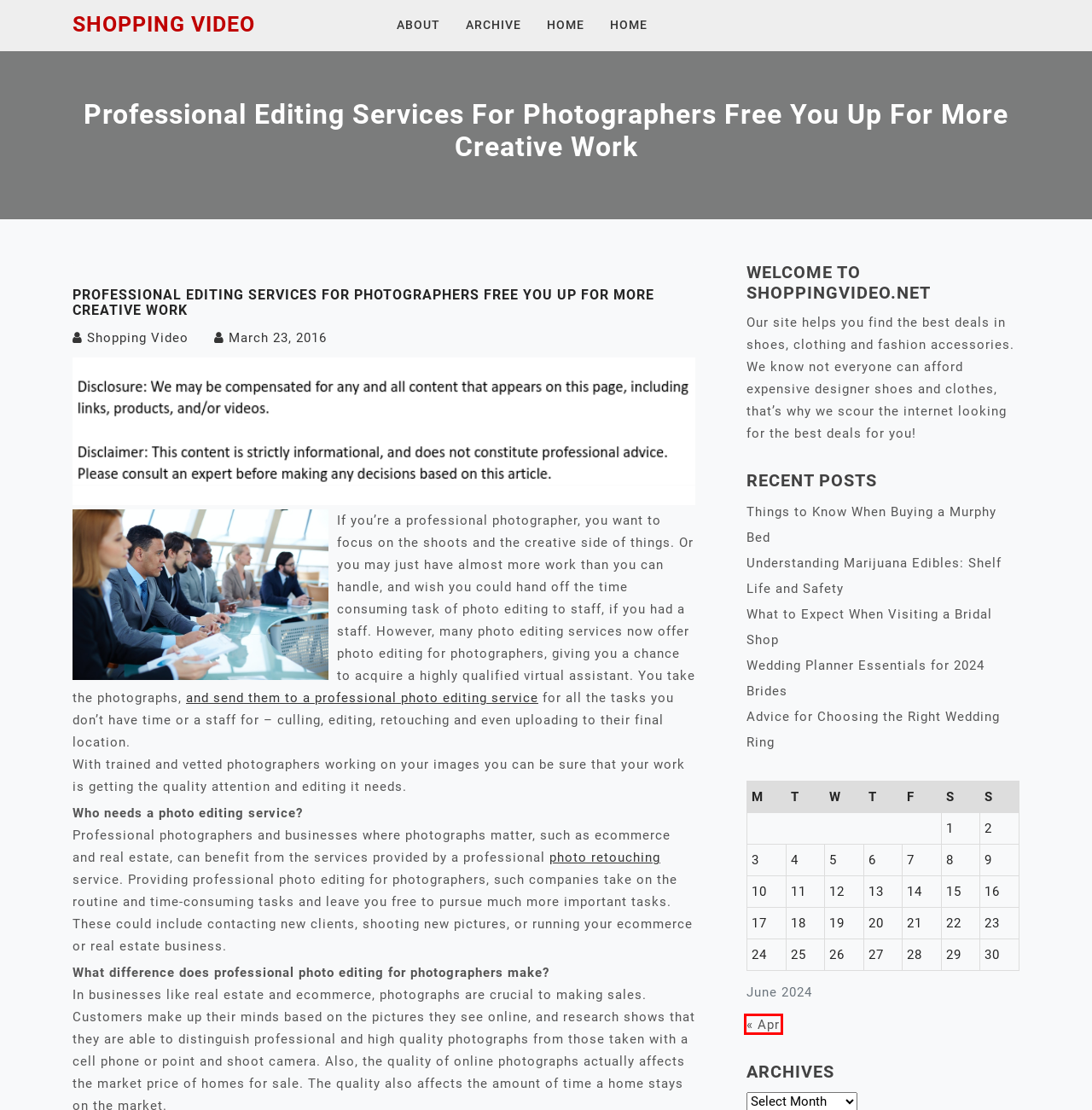Given a webpage screenshot with a red bounding box around a UI element, choose the webpage description that best matches the new webpage after clicking the element within the bounding box. Here are the candidates:
A. Understanding Marijuana Edibles: Shelf Life and Safety - Shopping Video
B. What to Expect When Visiting a Bridal Shop - Shopping Video
C. Shopping Video -
D. Things to Know When Buying a Murphy Bed
E. Archive - Shopping Video
F. Advice for Choosing the Right Wedding Ring - Shopping Video
G. April 2024 - Shopping Video
H. Shopping Video, Author at Shopping Video

G